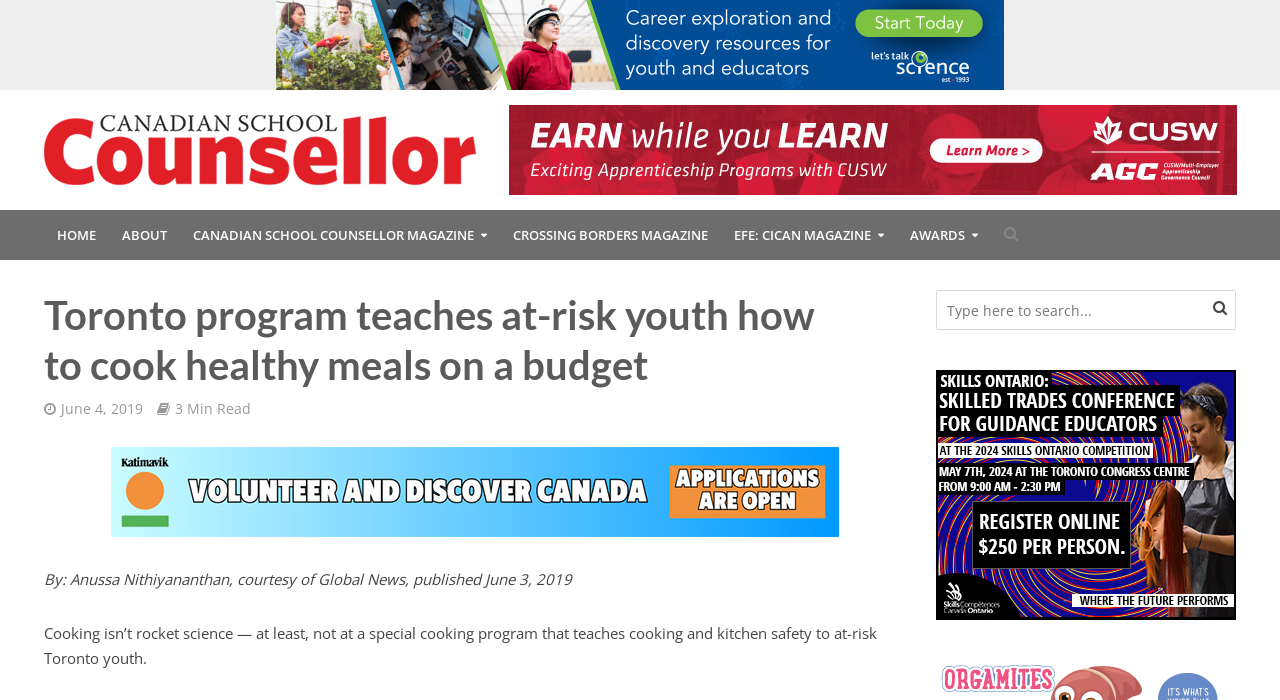Offer a detailed account of what is visible on the webpage.

This webpage appears to be an article about a cooking program for at-risk youth in Toronto. At the top left, there is a logo image and a link labeled "CSC". Below this, there is a navigation menu with links to "HOME", "ABOUT", and other sections.

The main content of the article is headed by a title "Toronto program teaches at-risk youth how to cook healthy meals on a budget" which is positioned near the top of the page. Below the title, there is a subtitle "June 4, 2019" and "3 Min Read" indicating the publication date and estimated reading time.

The article's author and publication information are displayed below the title, stating "By: Anussa Nithiyananthan, courtesy of Global News, published June 3, 2019". The main text of the article begins with the sentence "Cooking isn’t rocket science — at least, not at a special cooking program that teaches cooking and kitchen safety to at-risk Toronto youth."

On the right side of the page, there is a search box with a placeholder text "Type here to search..." and a search button. Below the search box, there is a link to "Skills Canada Ontario HB for CSC 2024".

At the bottom of the page, there is a link to "Career exploration and discovery – 1".